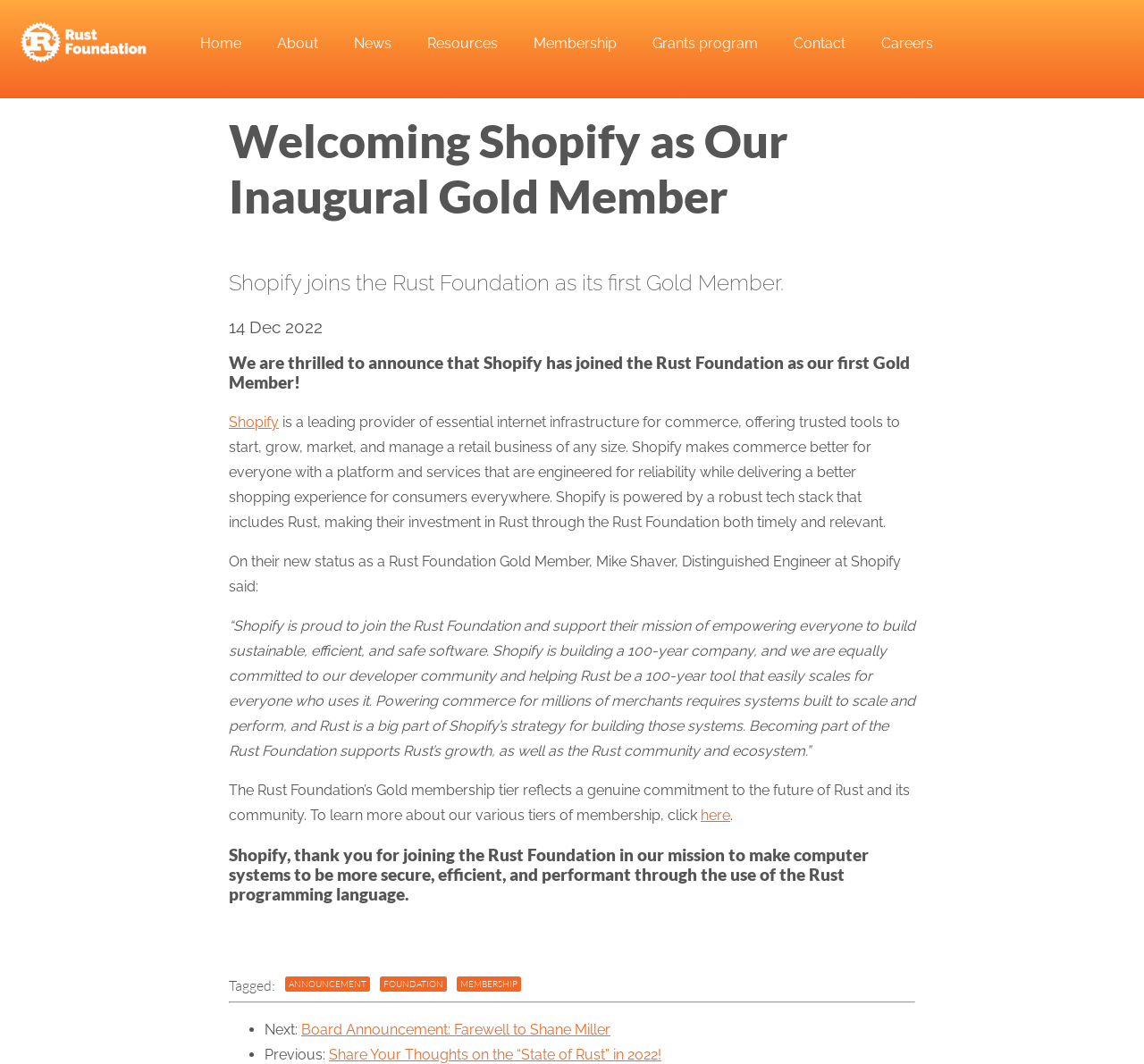What is the topic of the previous announcement?
From the screenshot, supply a one-word or short-phrase answer.

Share Your Thoughts on the “State of Rust” in 2022!